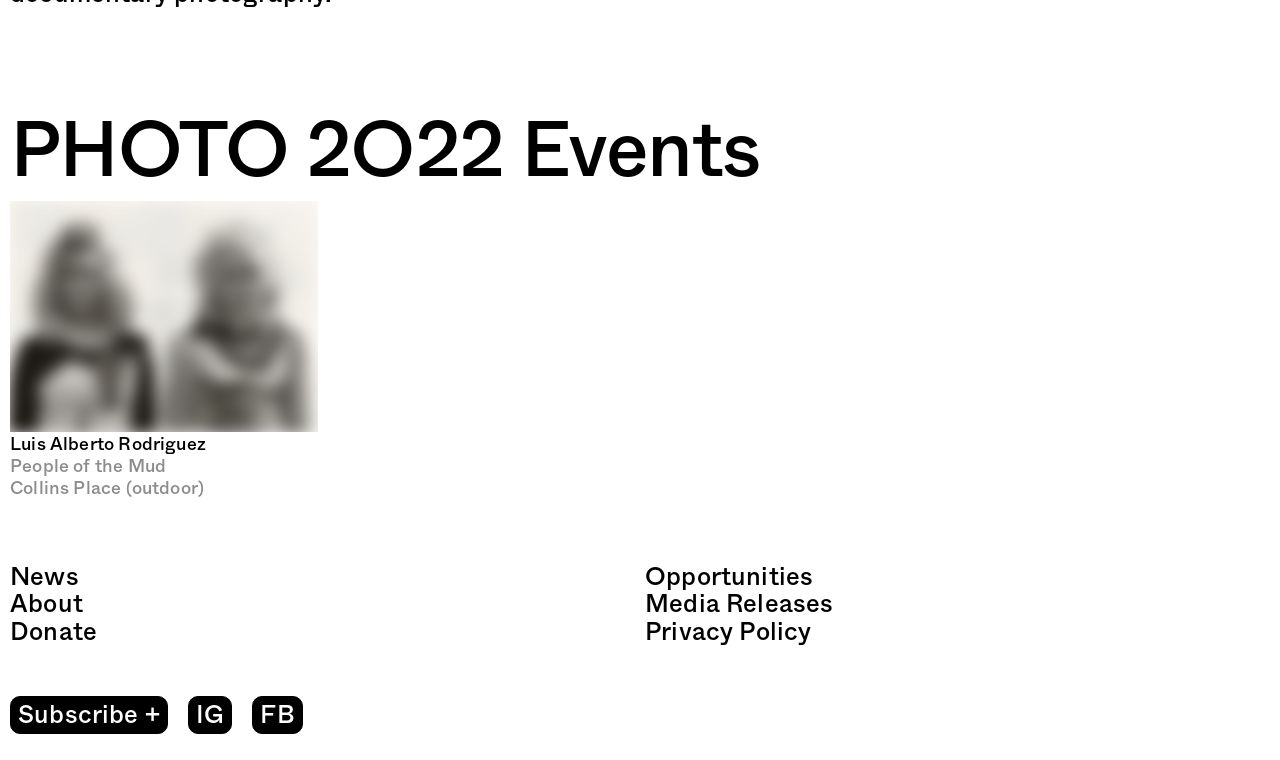Find and provide the bounding box coordinates for the UI element described here: "Contact Us". The coordinates should be given as four float numbers between 0 and 1: [left, top, right, bottom].

None